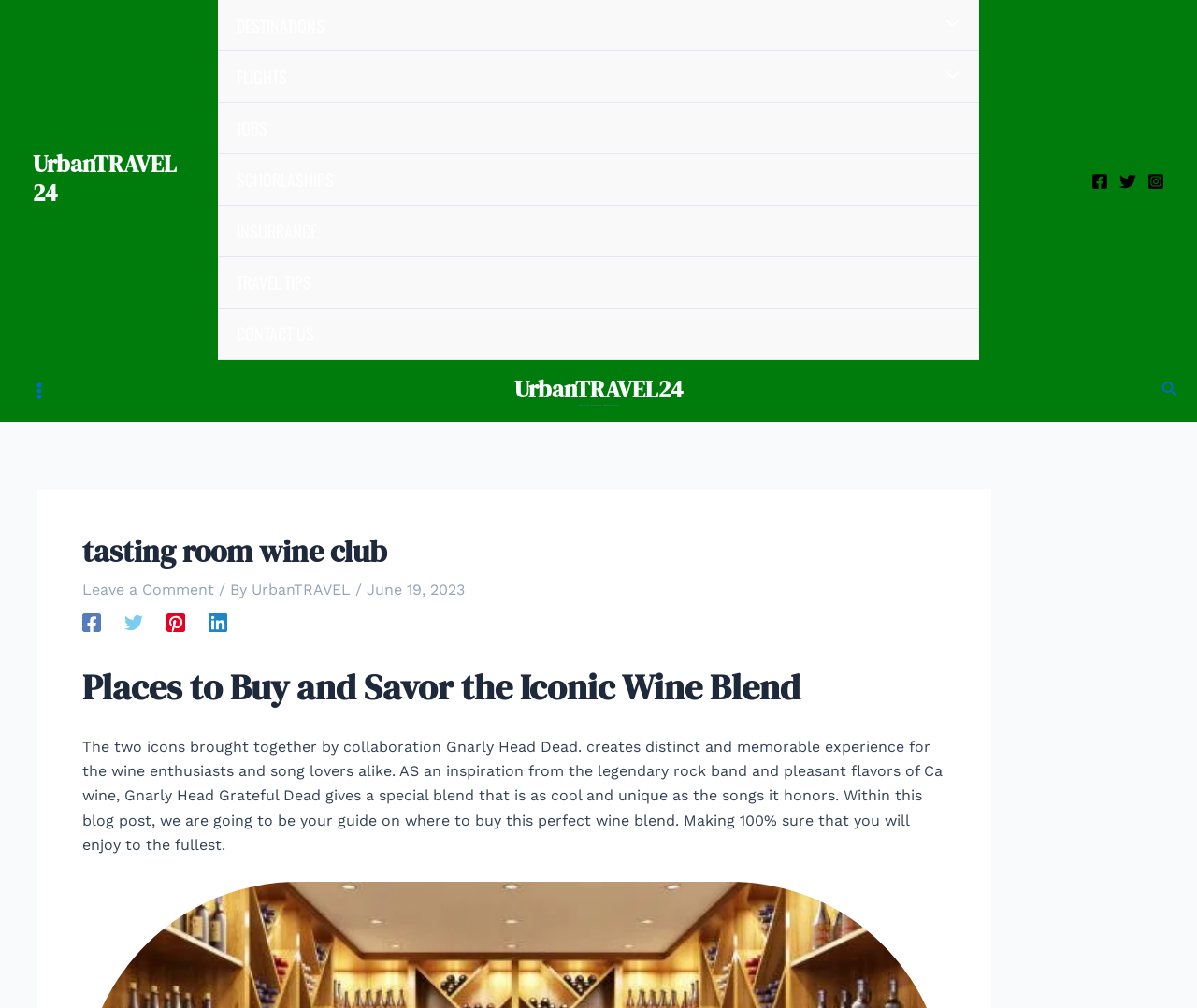Use a single word or phrase to answer this question: 
What type of content is the webpage about?

Wine and travel